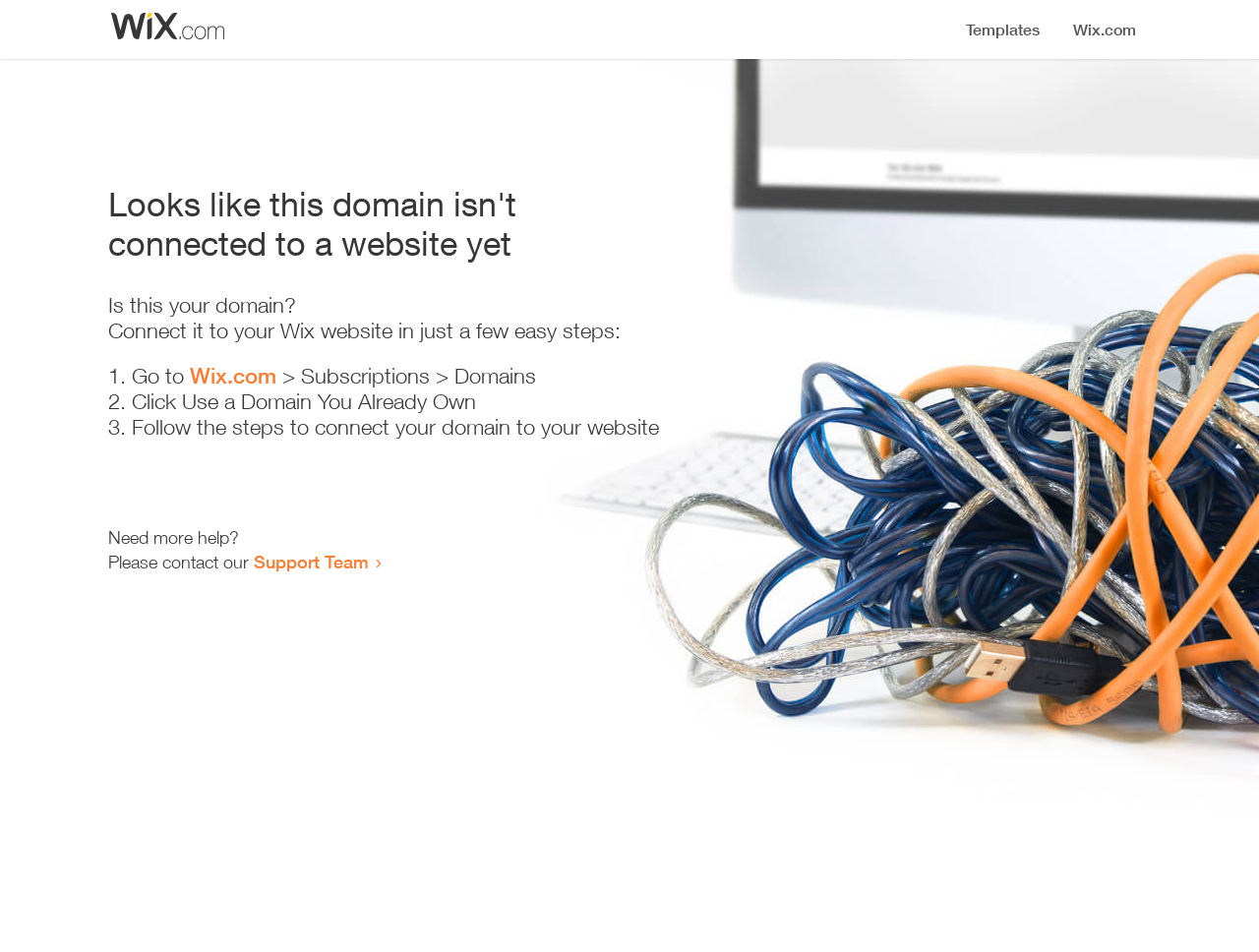Provide the bounding box coordinates of the HTML element this sentence describes: "Wix.com". The bounding box coordinates consist of four float numbers between 0 and 1, i.e., [left, top, right, bottom].

[0.151, 0.381, 0.22, 0.408]